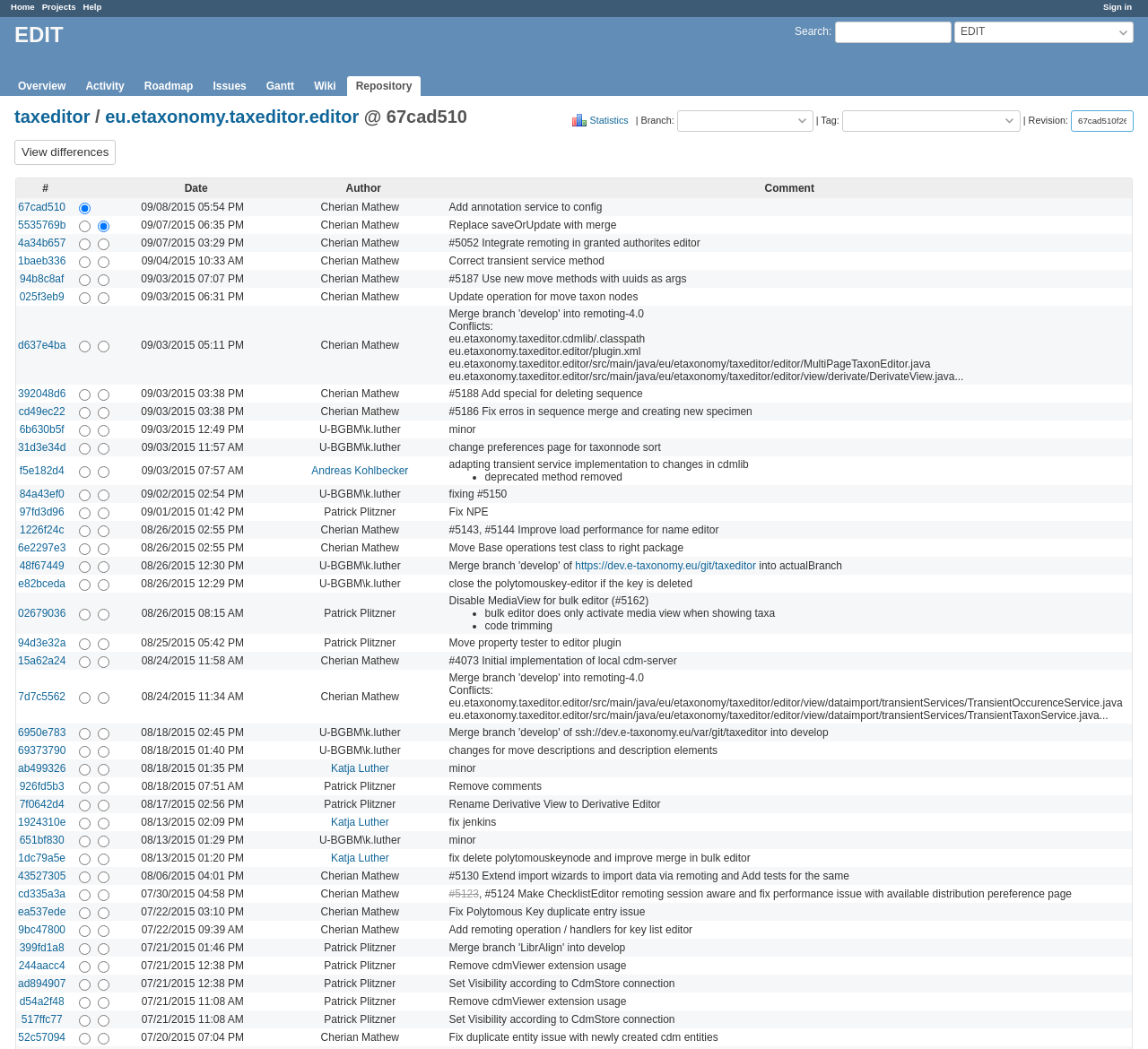Pinpoint the bounding box coordinates of the area that should be clicked to complete the following instruction: "View a changeset". The coordinates must be given as four float numbers between 0 and 1, i.e., [left, top, right, bottom].

[0.016, 0.191, 0.057, 0.203]